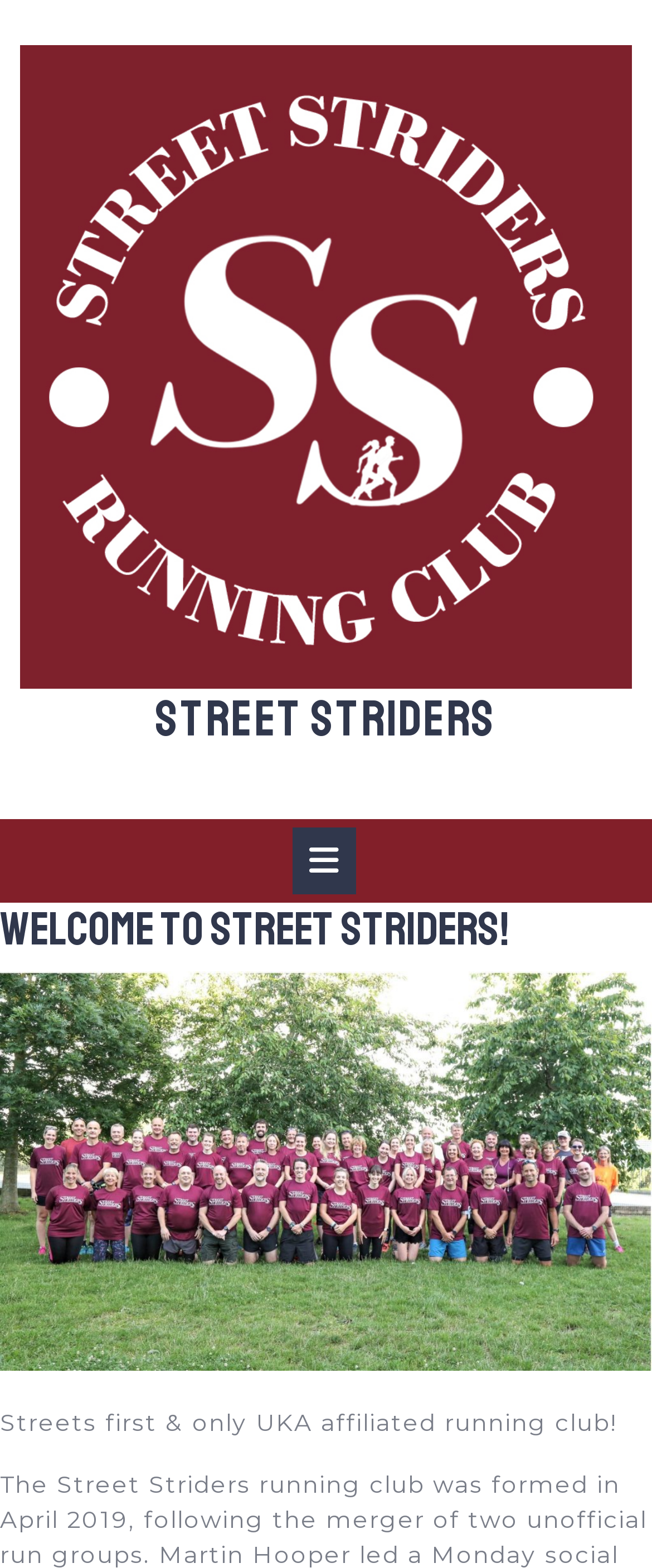What is the tone of the welcome message?
Use the image to give a comprehensive and detailed response to the question.

The heading element 'Welcome to Street Striders!' has a welcoming tone, which is typical of a website's introduction or homepage.